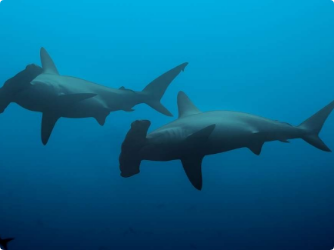Reply to the question with a single word or phrase:
What is distinctive about the head shape of these sharks?

It is hammerhead